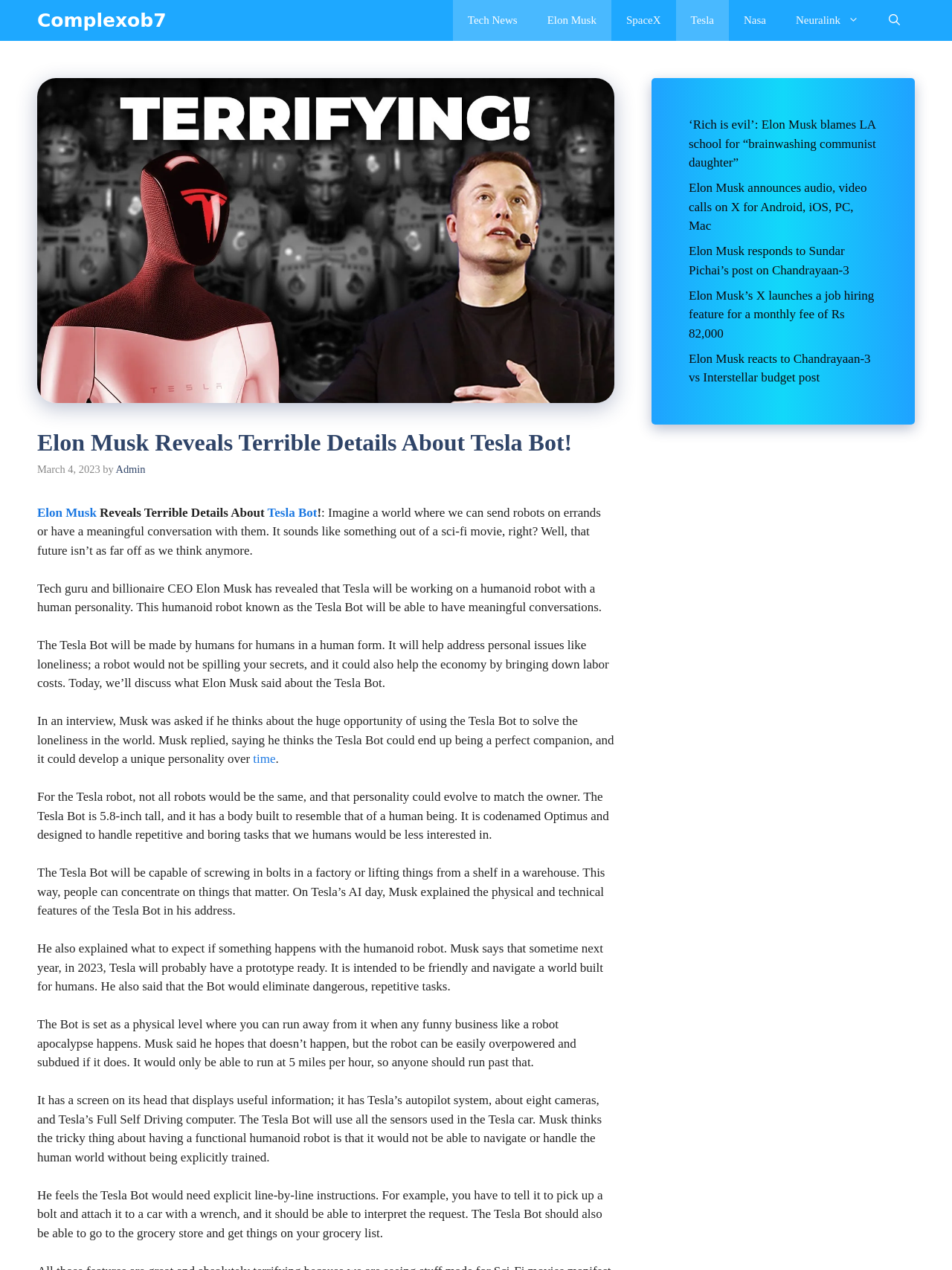Provide a short answer to the following question with just one word or phrase: What is the name of the CEO mentioned in the article?

Elon Musk